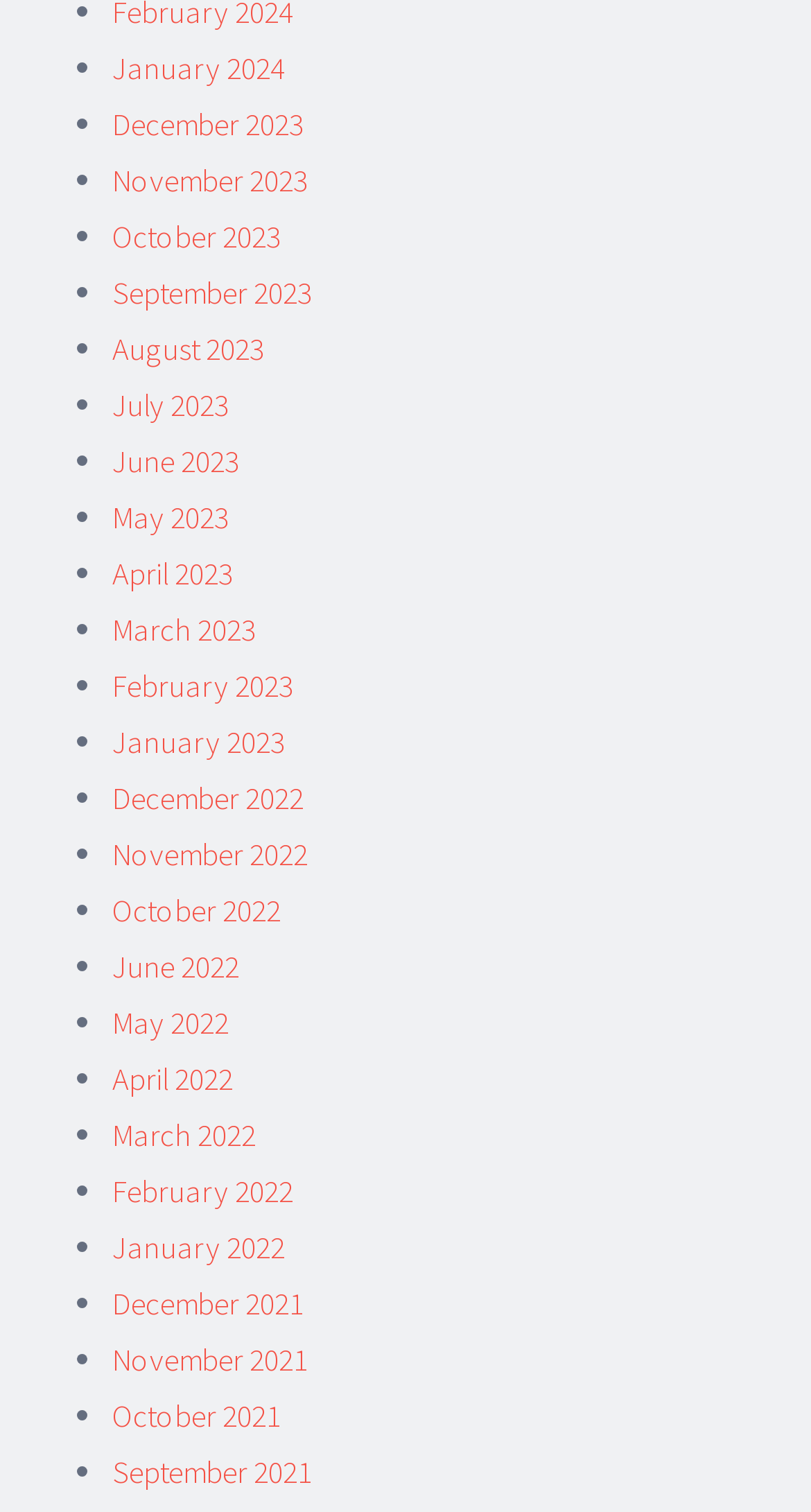What is the earliest month listed?
From the details in the image, answer the question comprehensively.

I looked at the list of links on the webpage and found that the earliest month listed is December 2021, which is at the bottom of the list.